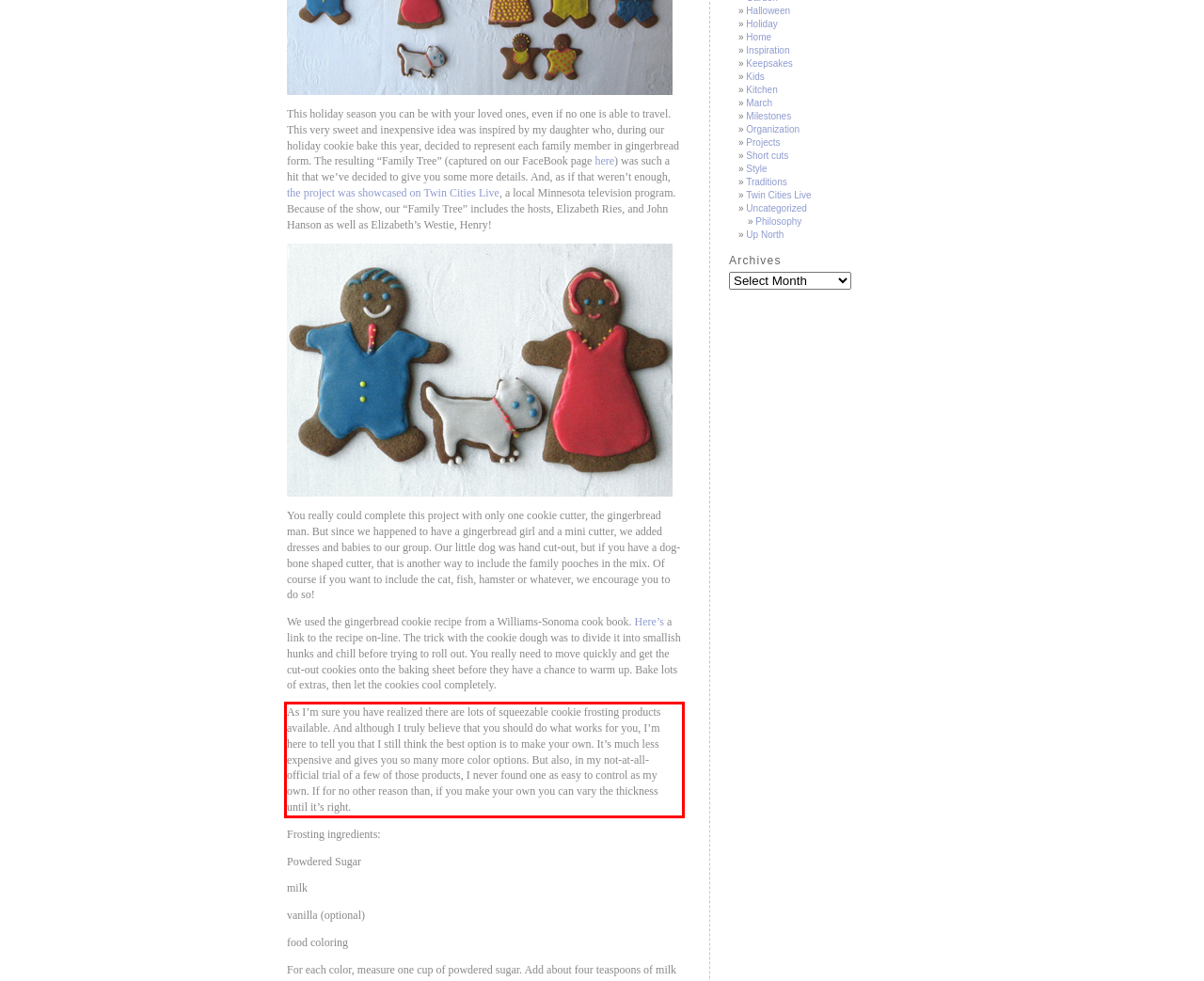Look at the provided screenshot of the webpage and perform OCR on the text within the red bounding box.

As I’m sure you have realized there are lots of squeezable cookie frosting products available. And although I truly believe that you should do what works for you, I’m here to tell you that I still think the best option is to make your own. It’s much less expensive and gives you so many more color options. But also, in my not-at-all-official trial of a few of those products, I never found one as easy to control as my own. If for no other reason than, if you make your own you can vary the thickness until it’s right.